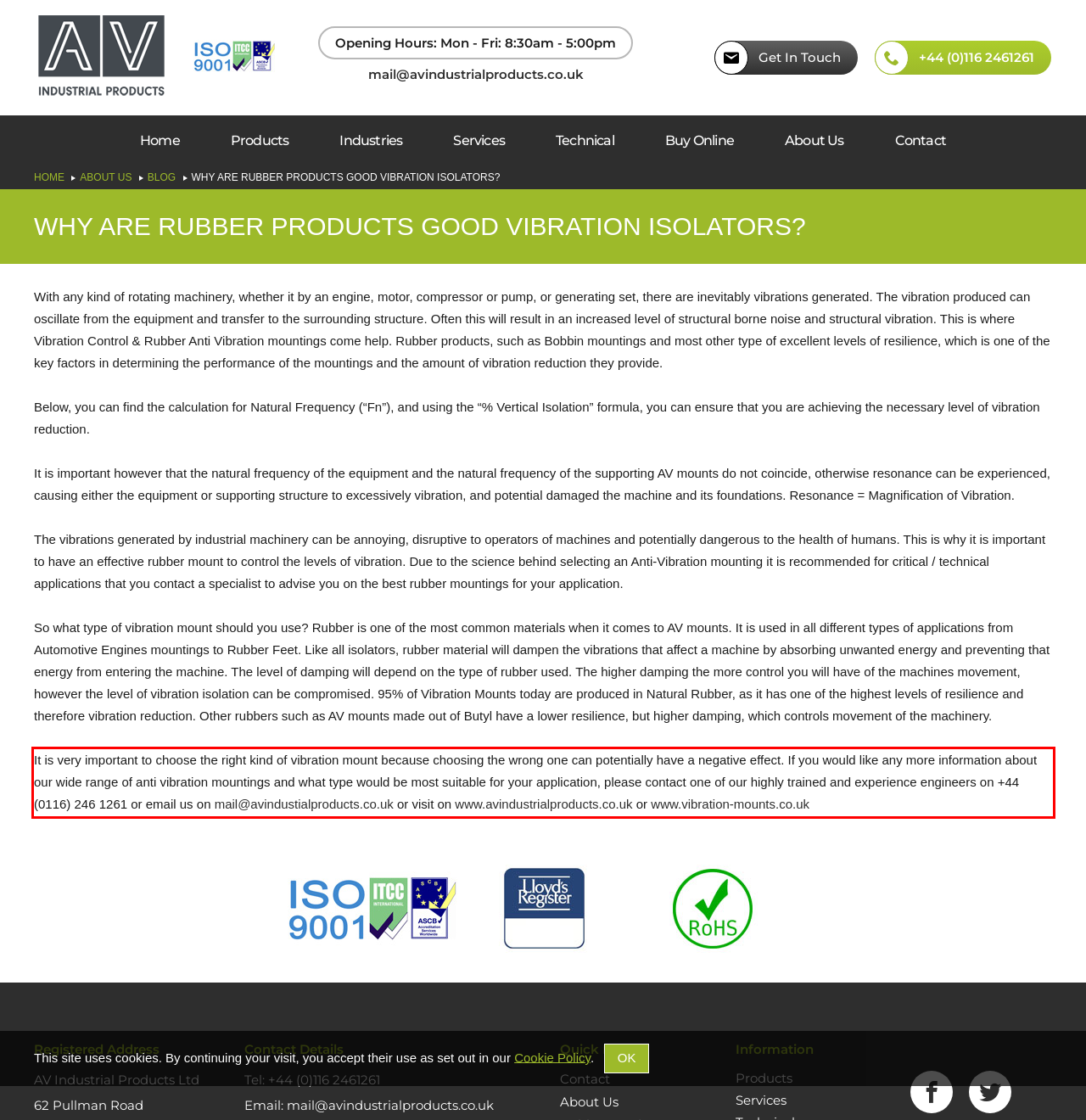You are provided with a screenshot of a webpage that includes a UI element enclosed in a red rectangle. Extract the text content inside this red rectangle.

It is very important to choose the right kind of vibration mount because choosing the wrong one can potentially have a negative effect. If you would like any more information about our wide range of anti vibration mountings and what type would be most suitable for your application, please contact one of our highly trained and experience engineers on +44 (0116) 246 1261 or email us on mail@avindustialproducts.co.uk or visit on www.avindustrialproducts.co.uk or www.vibration-mounts.co.uk